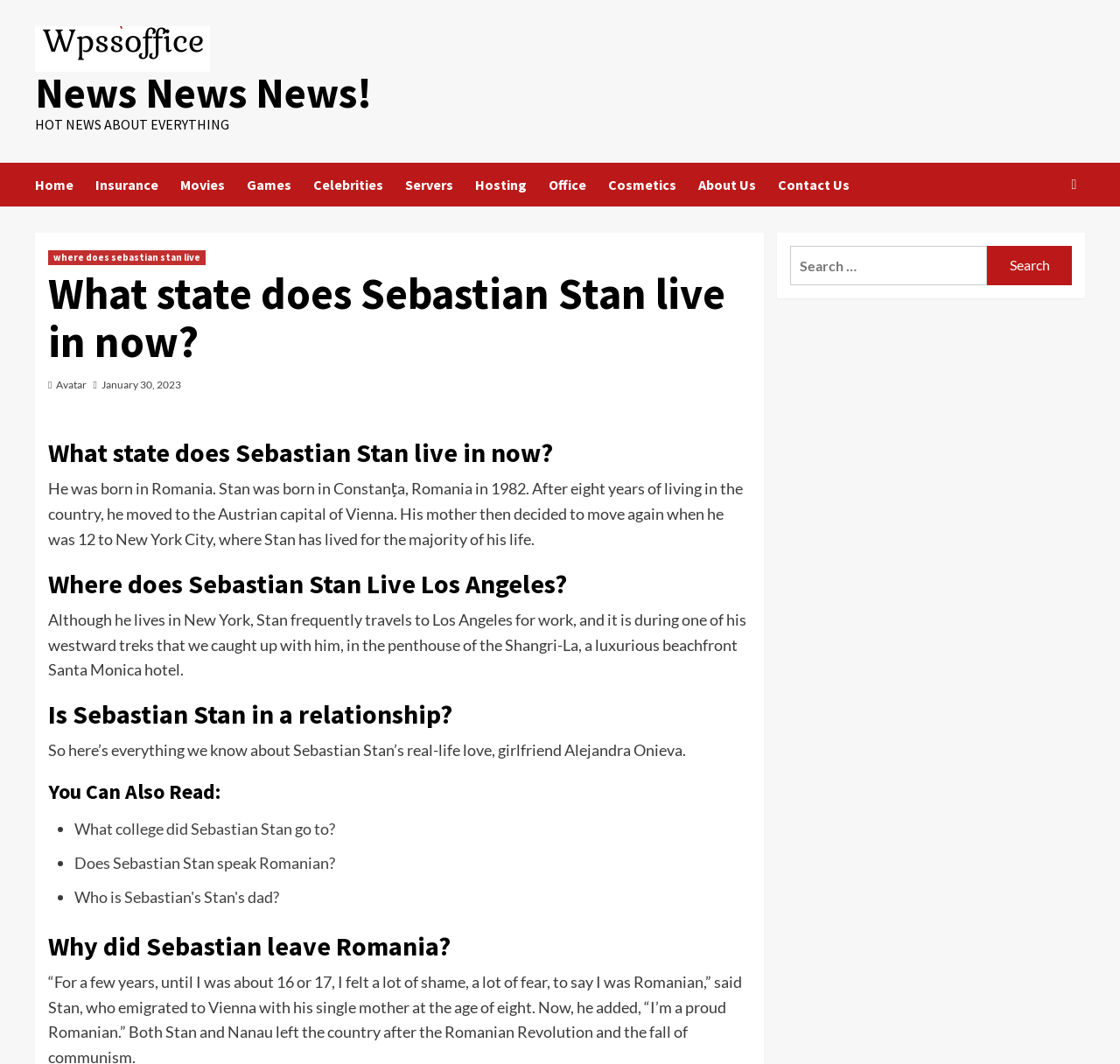Please determine the bounding box coordinates of the element to click in order to execute the following instruction: "Go to 'About Us'". The coordinates should be four float numbers between 0 and 1, specified as [left, top, right, bottom].

[0.623, 0.153, 0.695, 0.194]